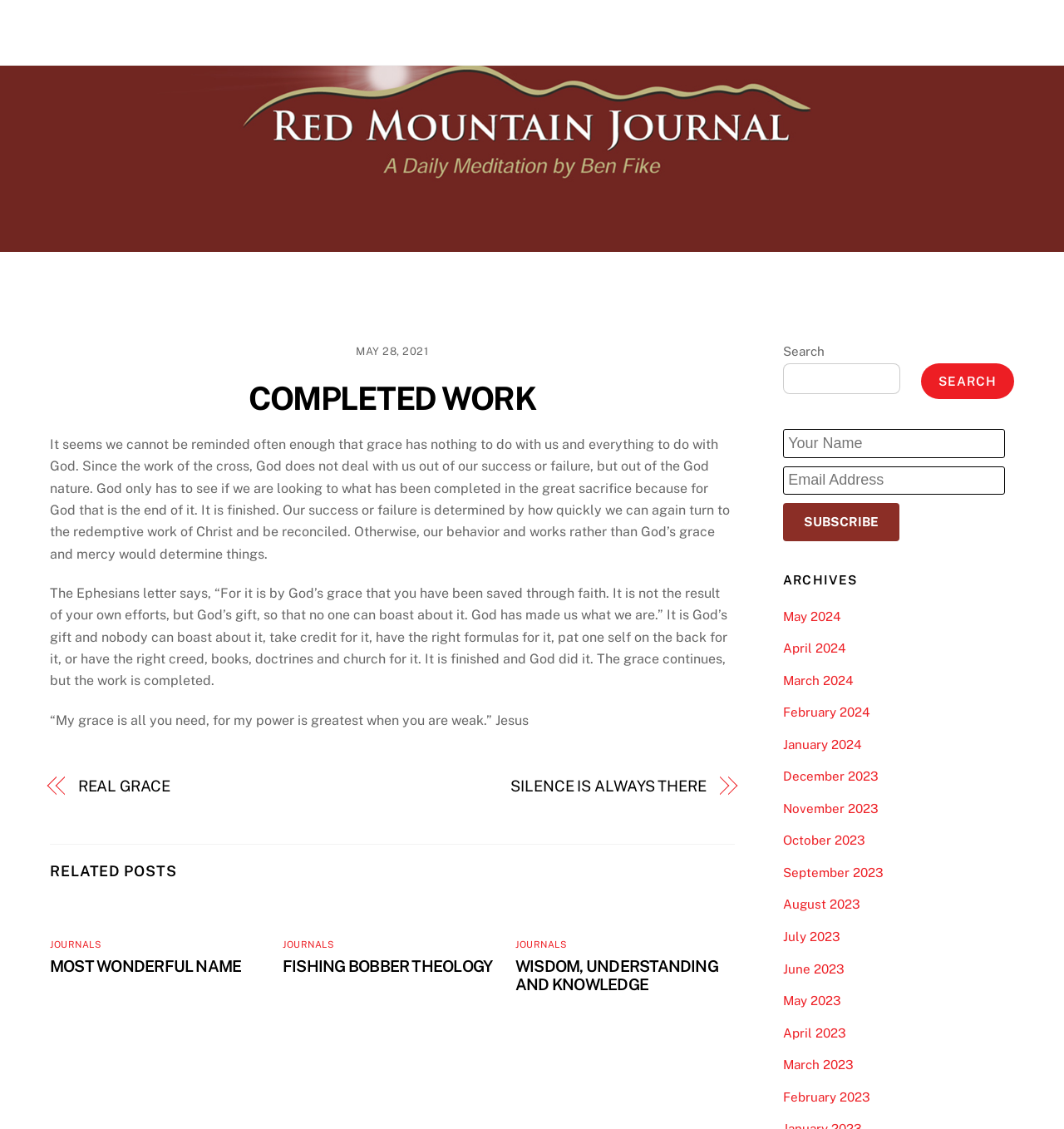How many months are listed in the archives?
Could you please answer the question thoroughly and with as much detail as possible?

I counted the links in the archives section, which lists 12 months from May 2024 to May 2023.